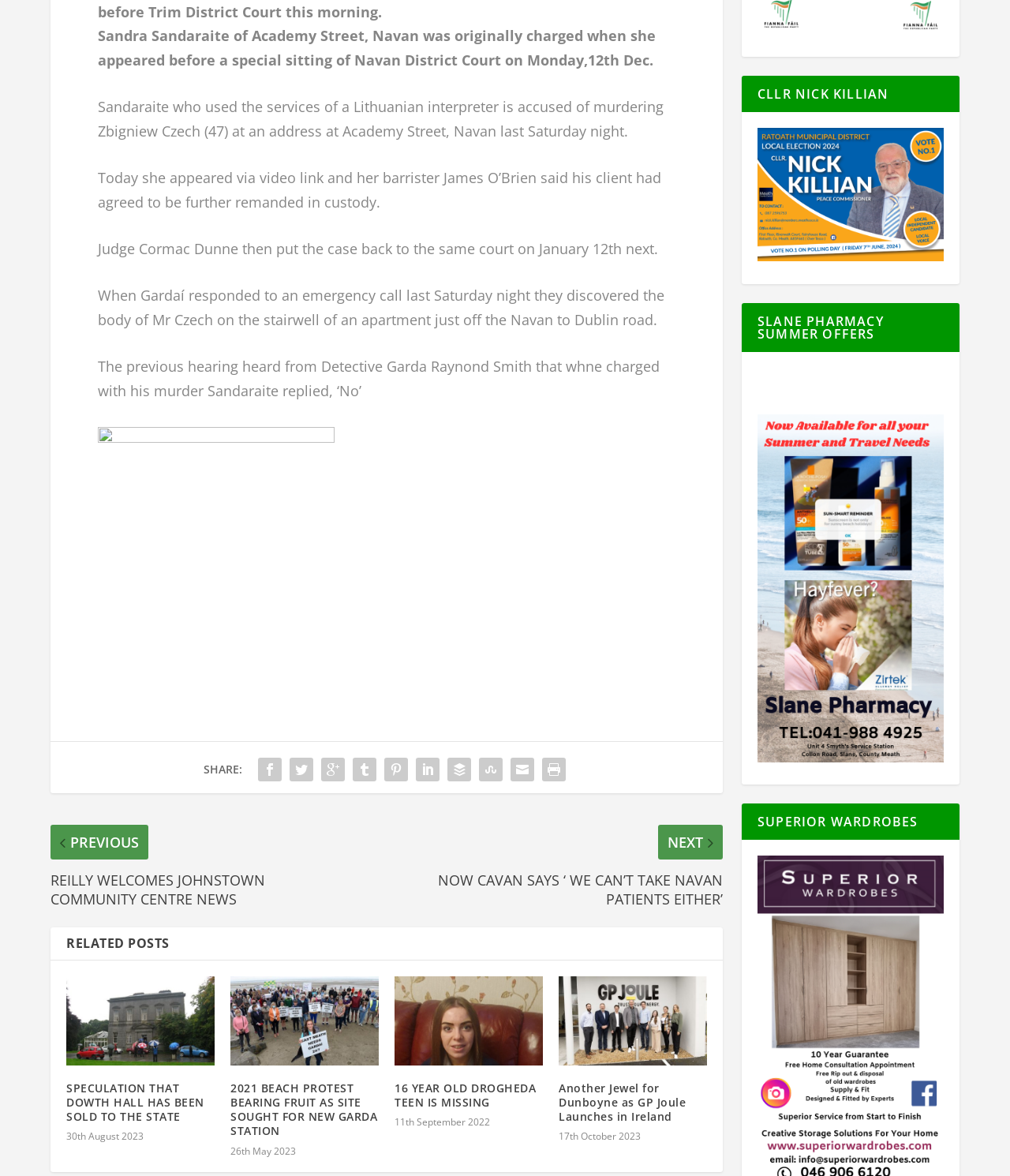Locate the bounding box coordinates of the element that needs to be clicked to carry out the instruction: "View article about 2021 beach protest bearing fruit as site sought for new Garda station". The coordinates should be given as four float numbers ranging from 0 to 1, i.e., [left, top, right, bottom].

[0.228, 0.837, 0.375, 0.912]